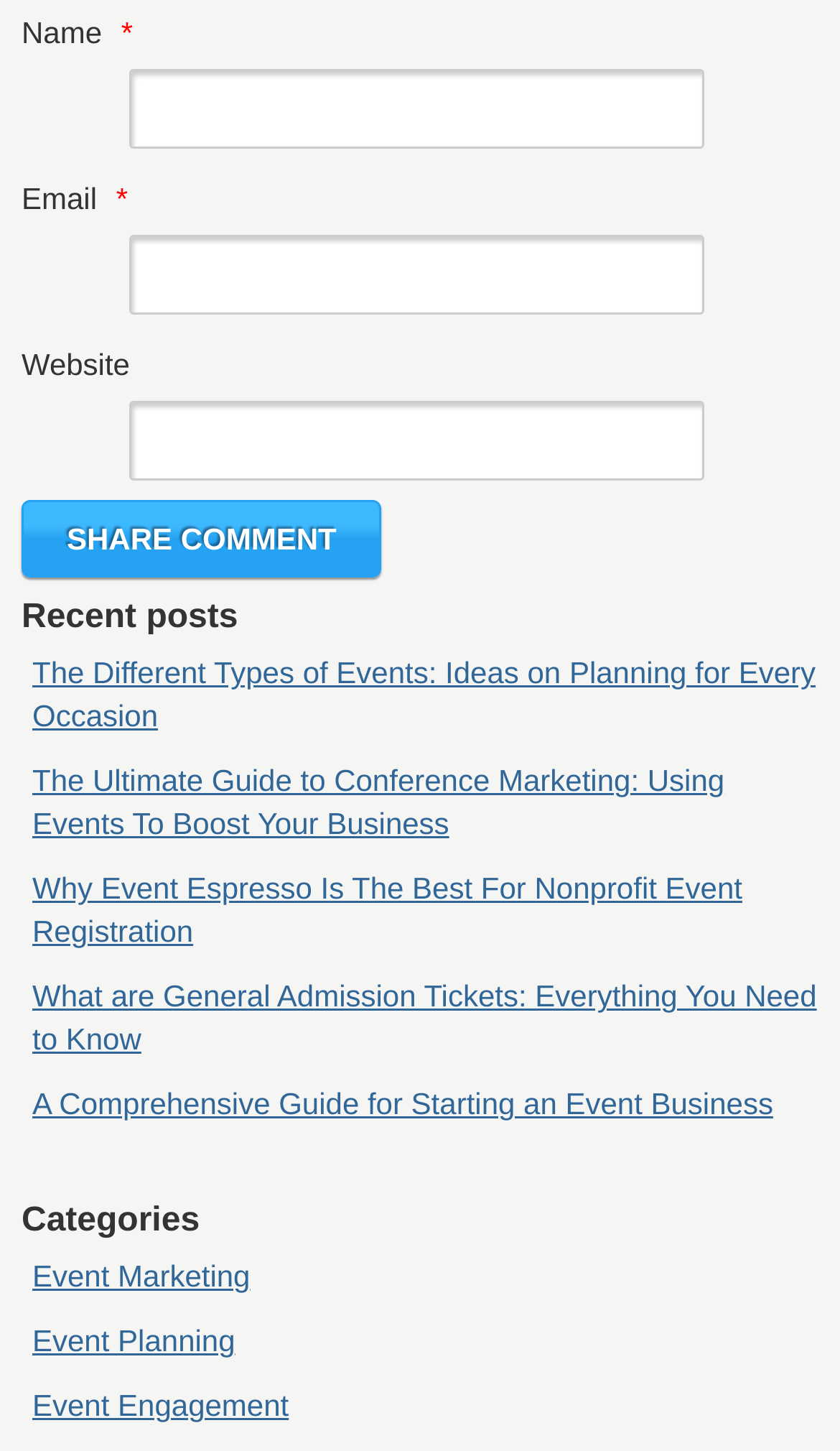Identify the bounding box for the described UI element. Provide the coordinates in (top-left x, top-left y, bottom-right x, bottom-right y) format with values ranging from 0 to 1: Event Engagement

[0.038, 0.957, 0.344, 0.981]